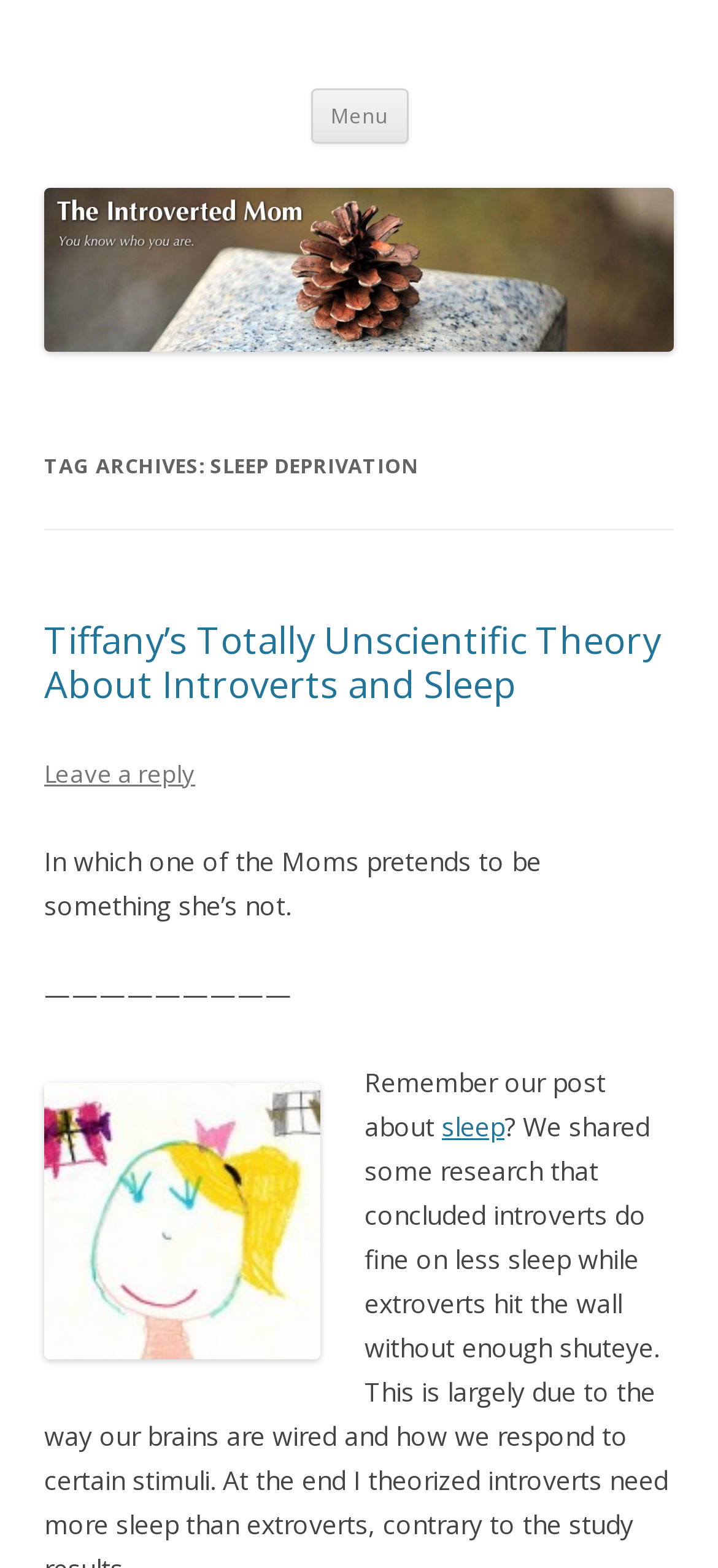Using the given element description, provide the bounding box coordinates (top-left x, top-left y, bottom-right x, bottom-right y) for the corresponding UI element in the screenshot: Rope Access

None